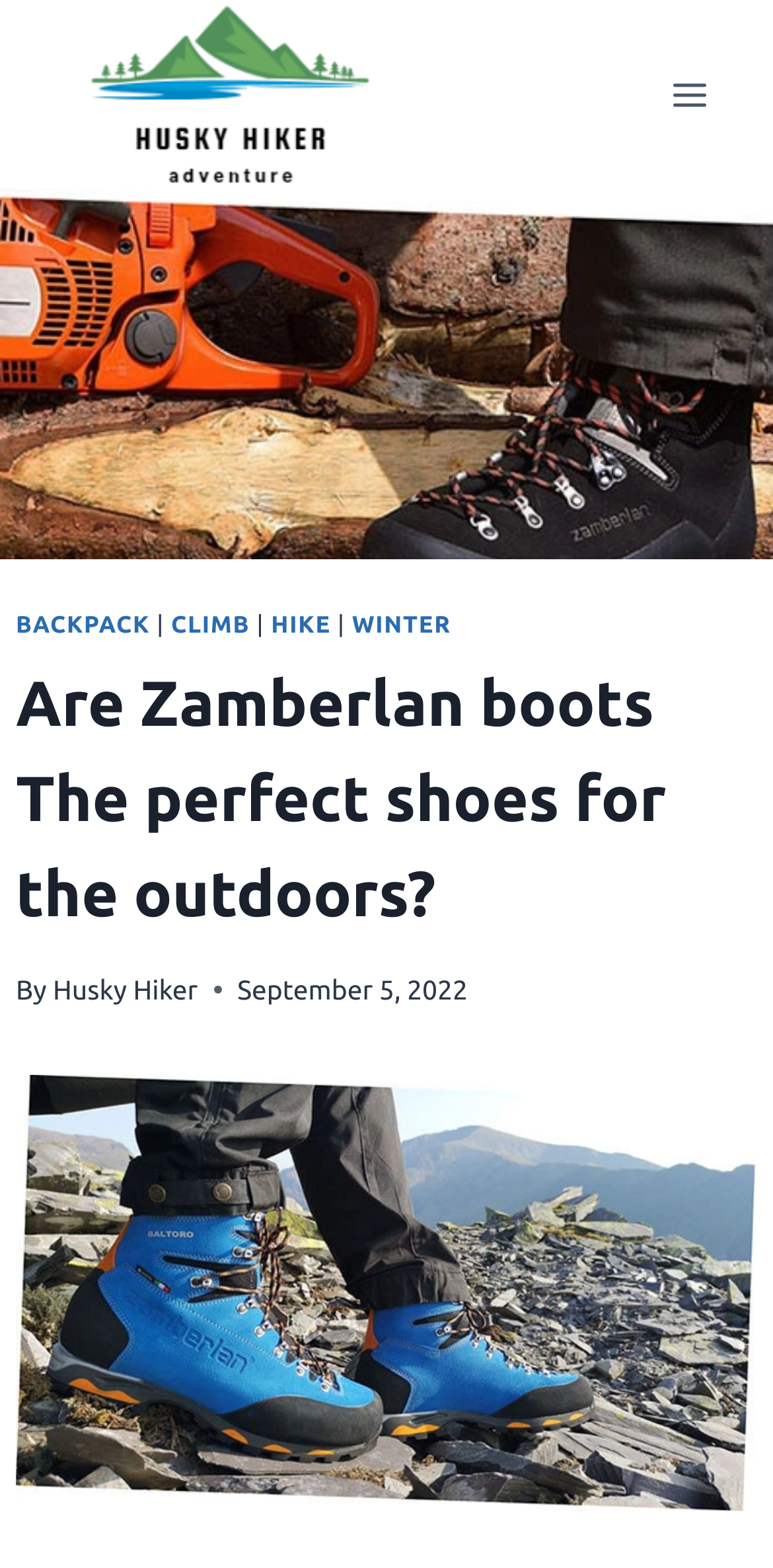Bounding box coordinates are specified in the format (top-left x, top-left y, bottom-right x, bottom-right y). All values are floating point numbers bounded between 0 and 1. Please provide the bounding box coordinate of the region this sentence describes: Husky Hiker

[0.068, 0.62, 0.256, 0.641]